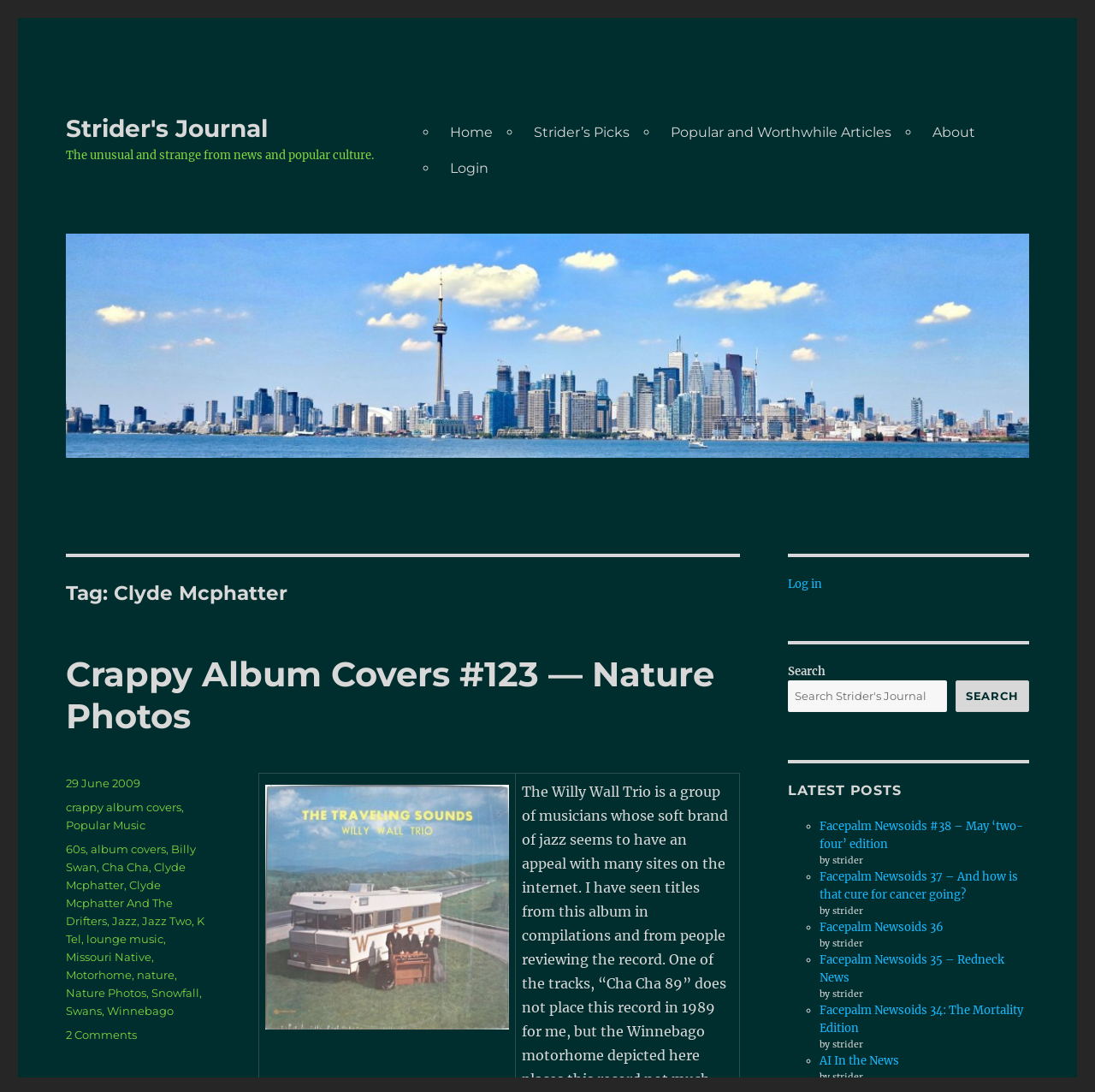What is the name of the author of the posts in the 'LATEST POSTS' section?
Refer to the image and give a detailed answer to the question.

The name of the author of the posts in the 'LATEST POSTS' section can be found below each post, where it says 'by strider'.